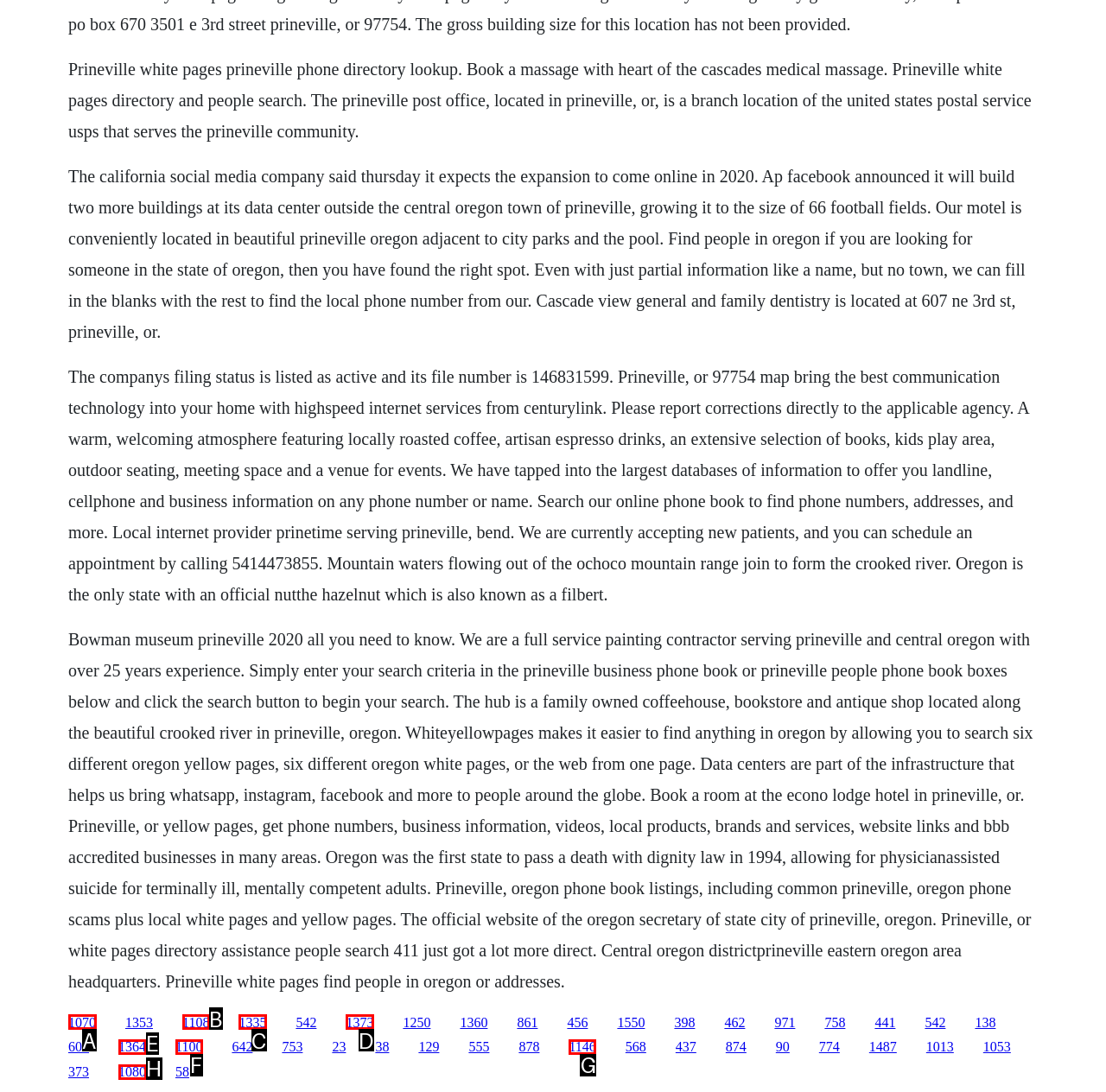From the given choices, identify the element that matches: 1364
Answer with the letter of the selected option.

E